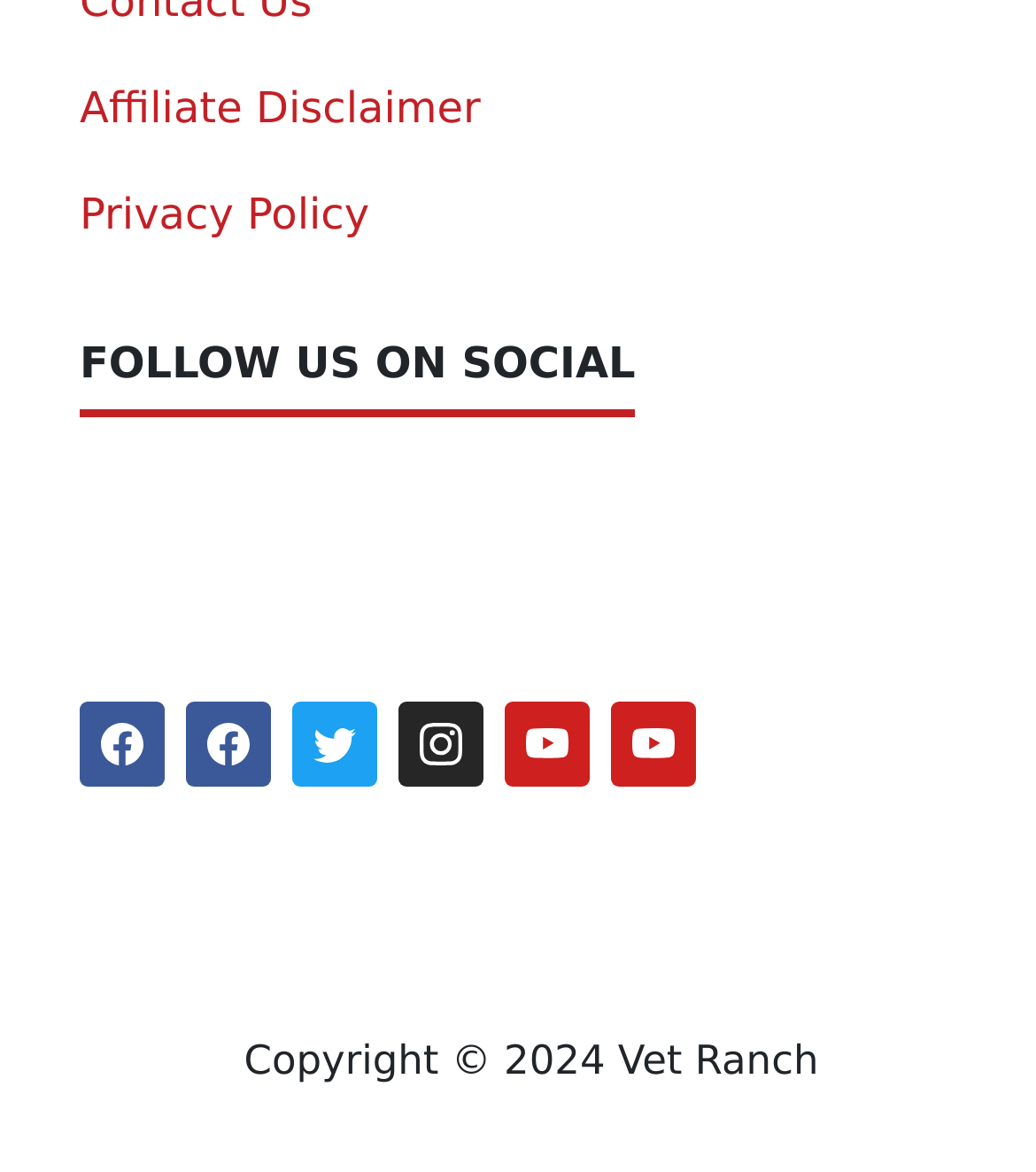Determine the bounding box coordinates of the element's region needed to click to follow the instruction: "Click Facebook". Provide these coordinates as four float numbers between 0 and 1, formatted as [left, top, right, bottom].

[0.077, 0.599, 0.159, 0.672]